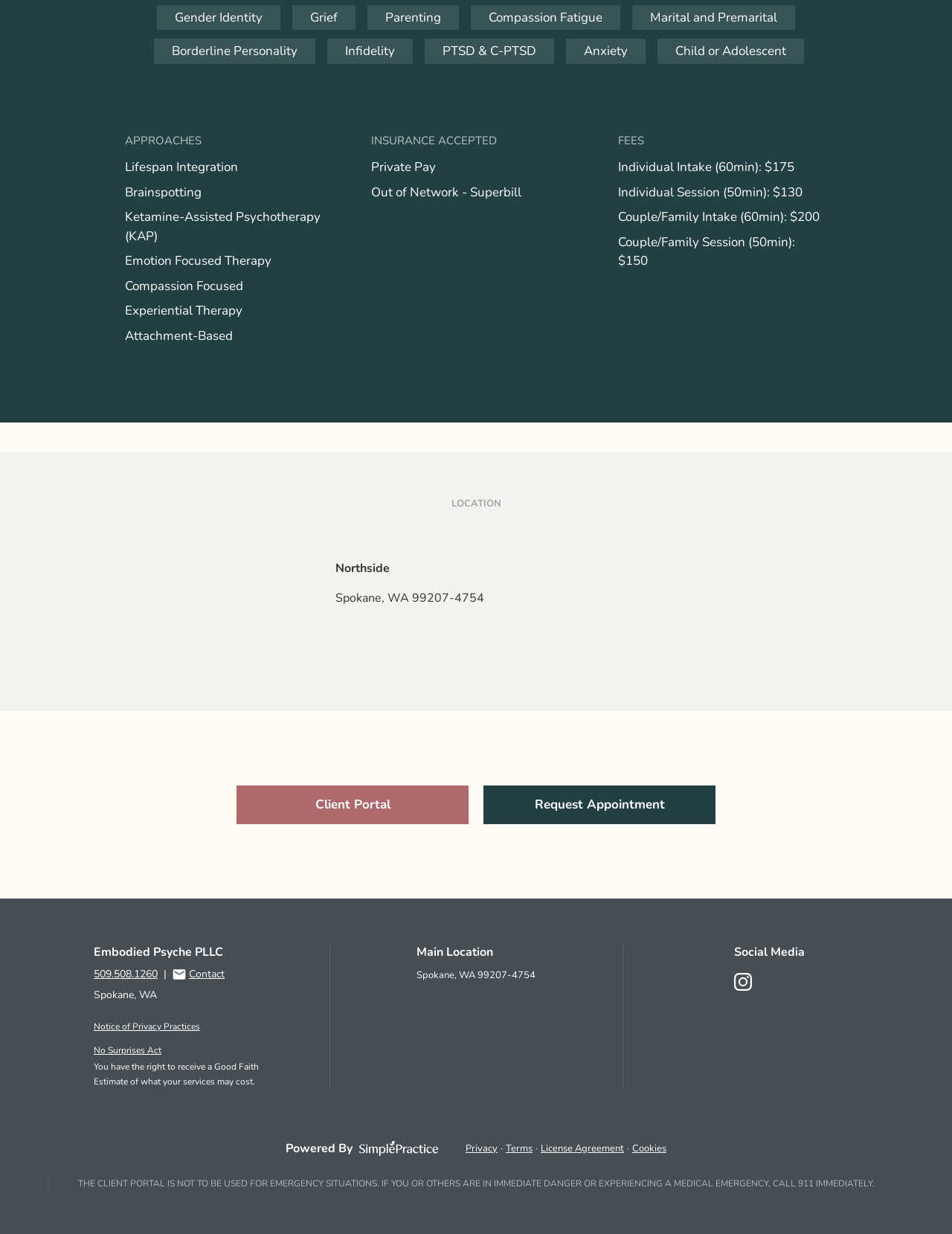What is the location of the main office?
Deliver a detailed and extensive answer to the question.

I found the answer by looking at the bottom section of the webpage, where the contact information is displayed. The location is specified as 'Spokane, WA'.